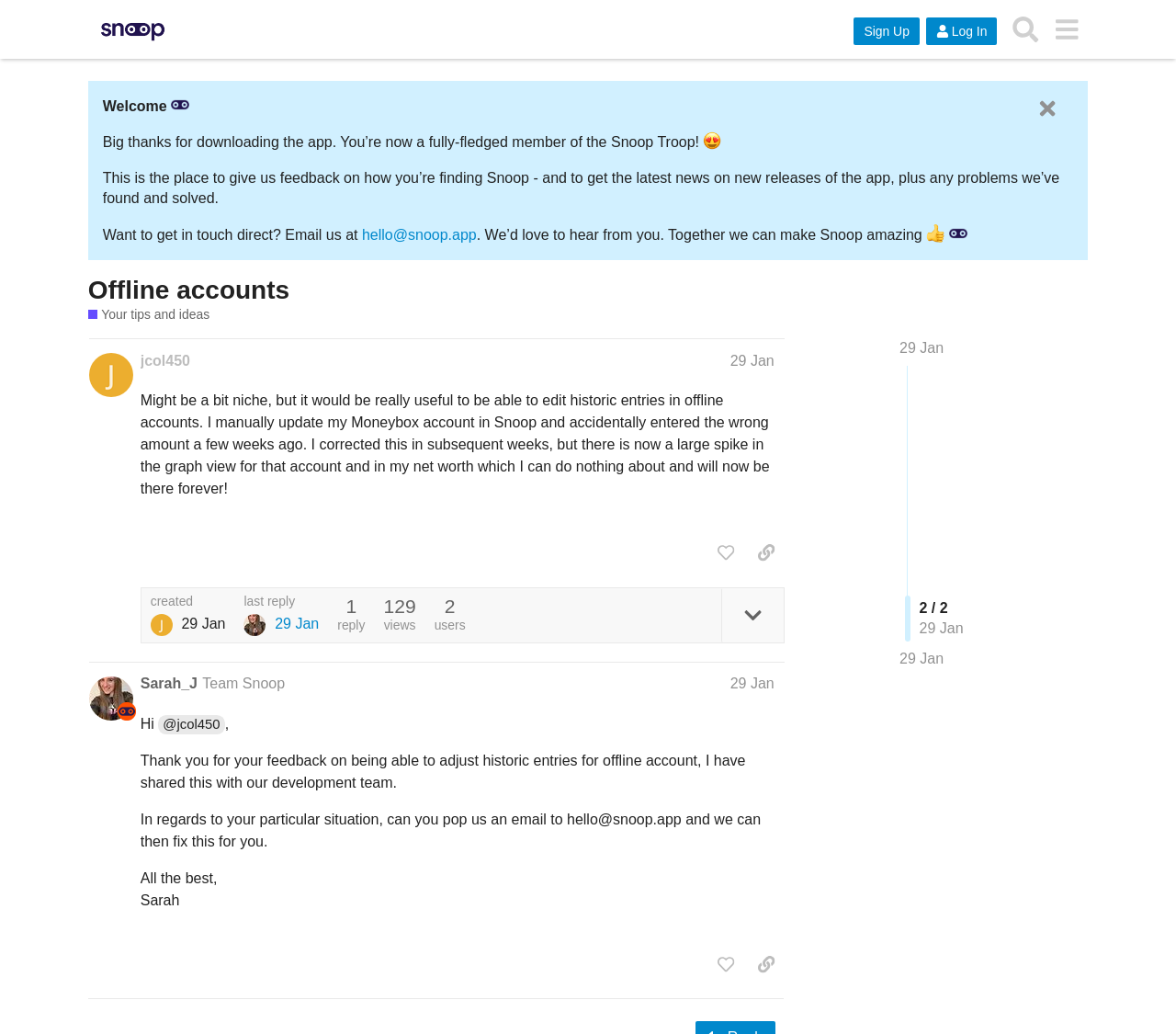Determine the bounding box coordinates for the area that should be clicked to carry out the following instruction: "Search".

[0.854, 0.008, 0.89, 0.049]